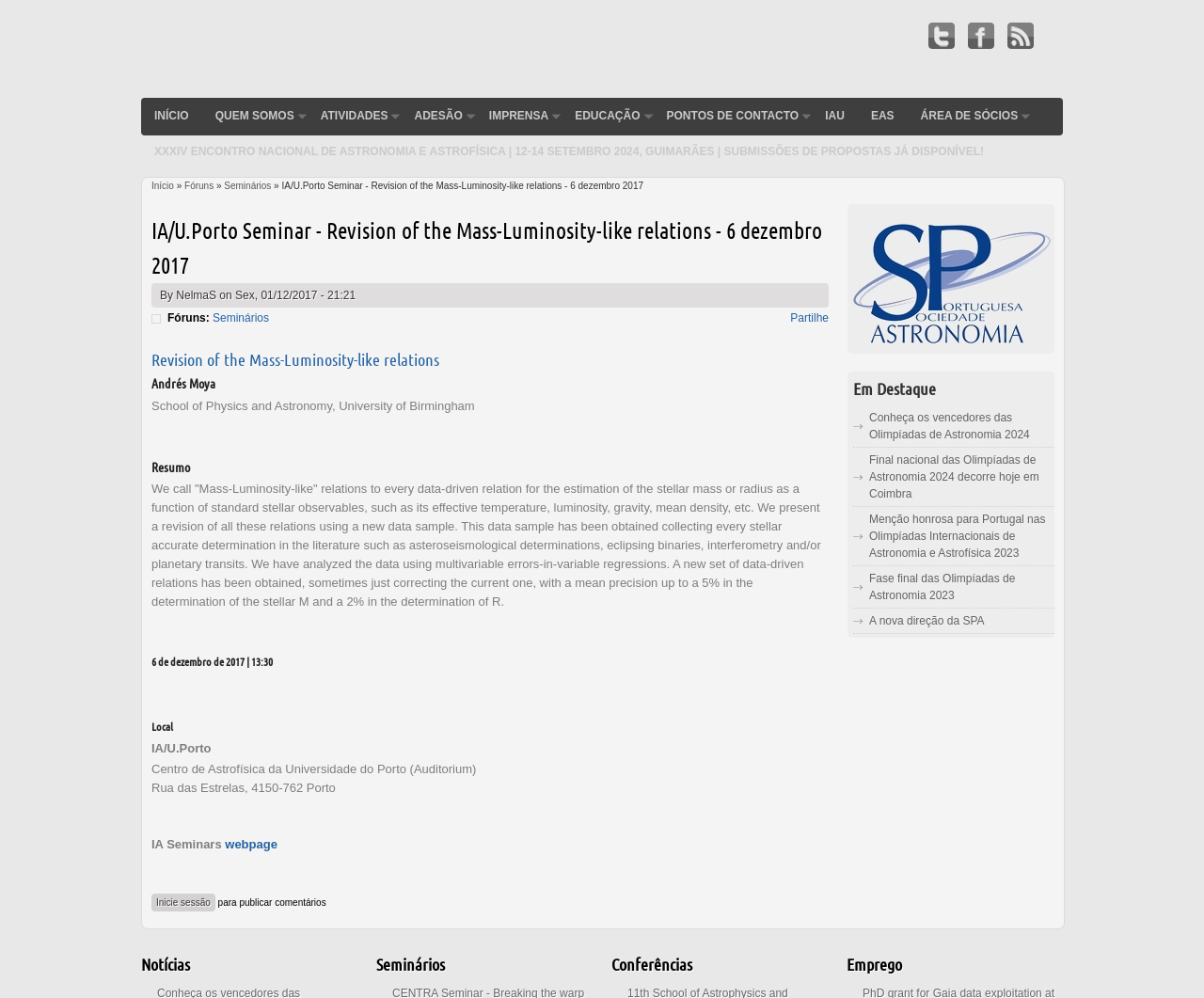What is the topic of the seminar?
Please describe in detail the information shown in the image to answer the question.

The topic of the seminar is mentioned in the main heading 'Revision of the Mass-Luminosity-like relations' which is located under the heading 'IA/U.Porto Seminar - Revision of the Mass-Luminosity-like relations - 6 dezembro 2017'.